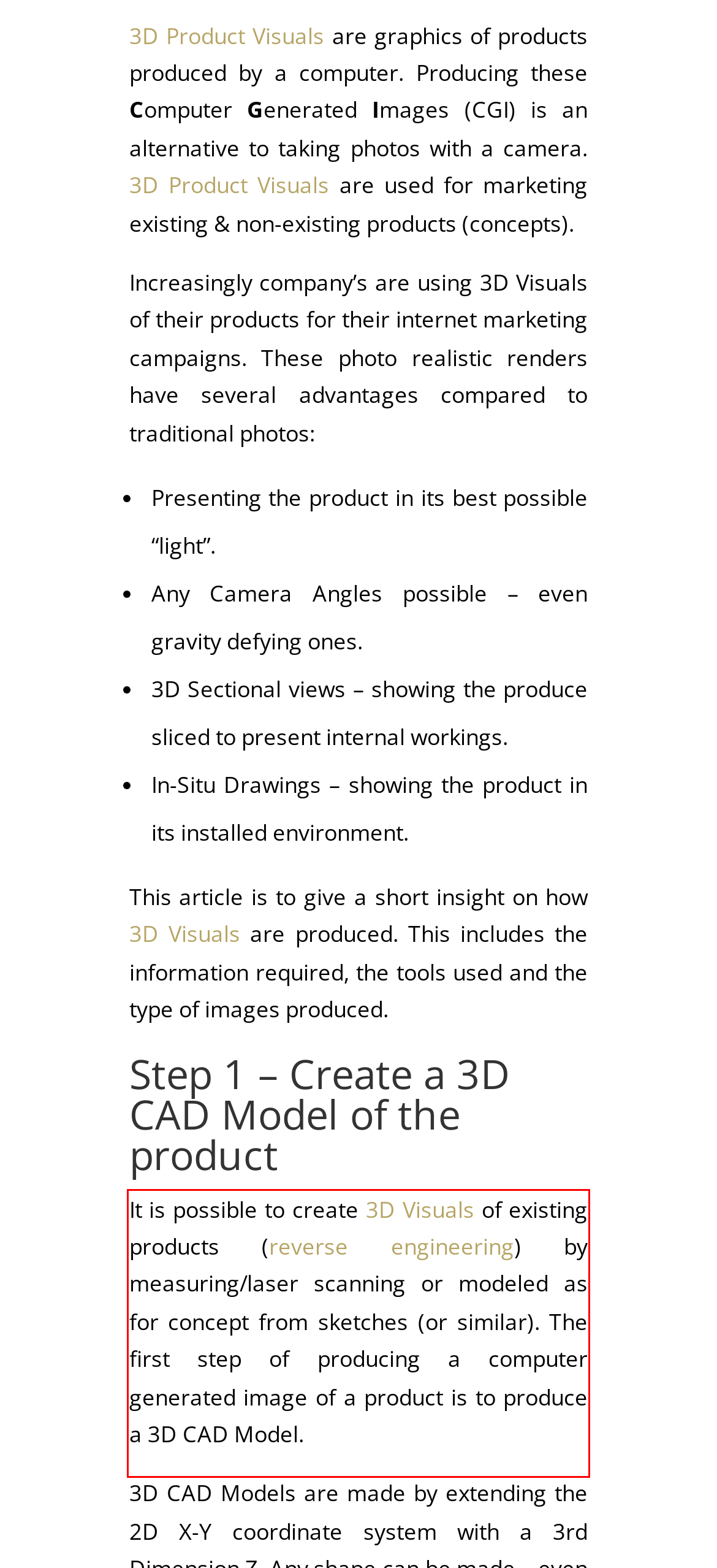Examine the screenshot of the webpage, locate the red bounding box, and perform OCR to extract the text contained within it.

It is possible to create 3D Visuals of existing products (reverse engineering) by measuring/laser scanning or modeled as for concept from sketches (or similar). The first step of producing a computer generated image of a product is to produce a 3D CAD Model.